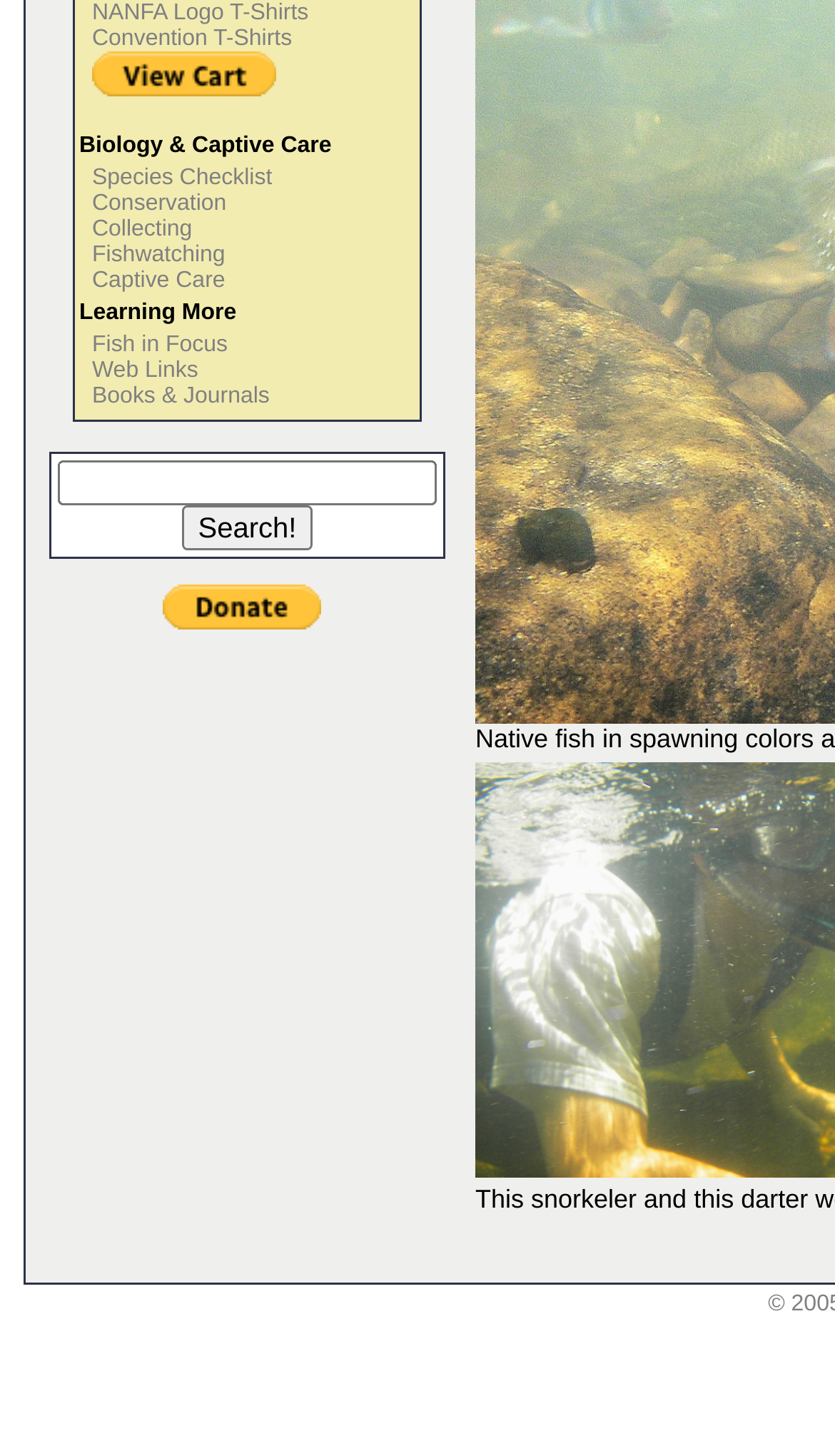Mark the bounding box of the element that matches the following description: "Books & Journals".

[0.11, 0.263, 0.323, 0.28]